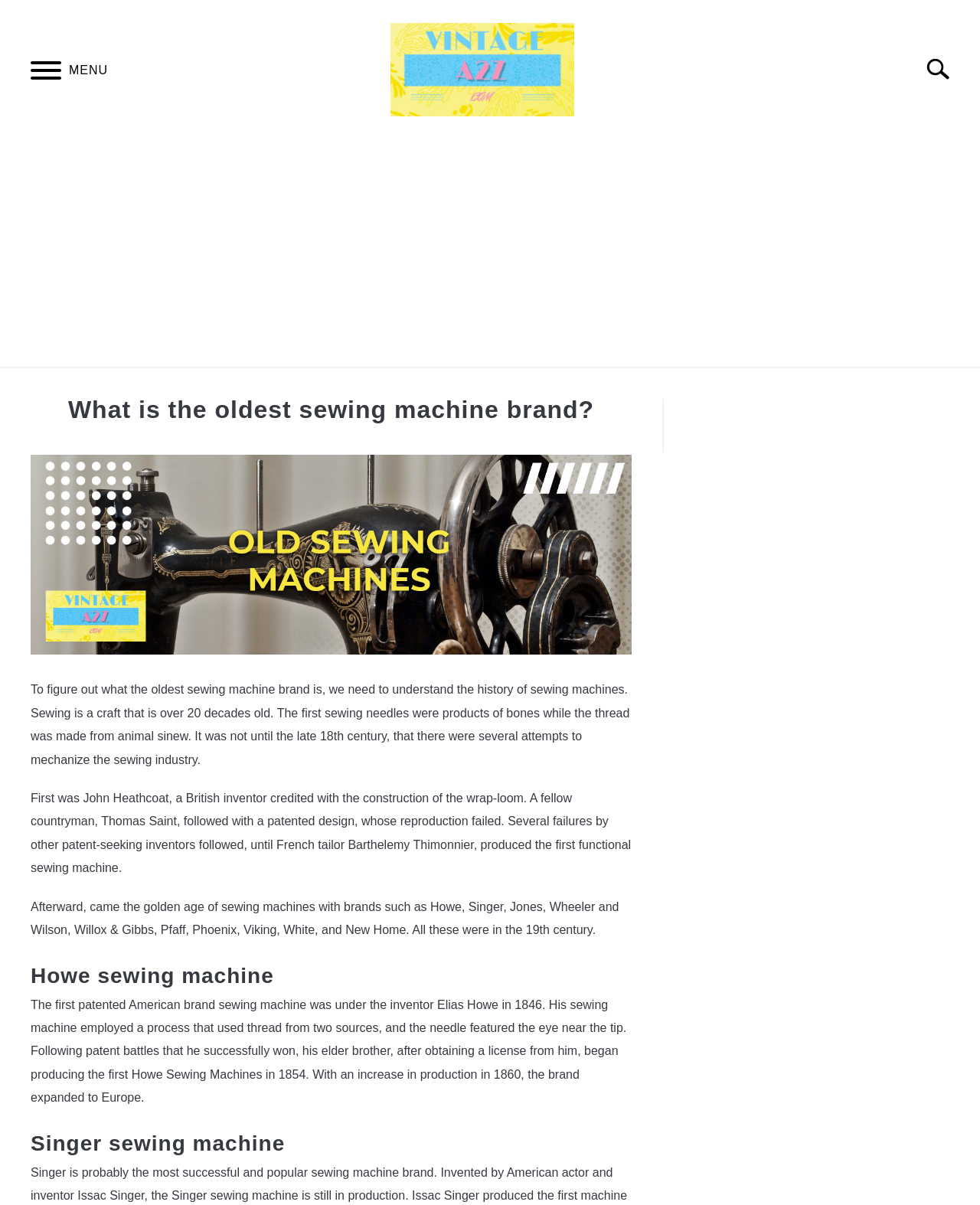What is the primary heading on this webpage?

What is the oldest sewing machine brand?